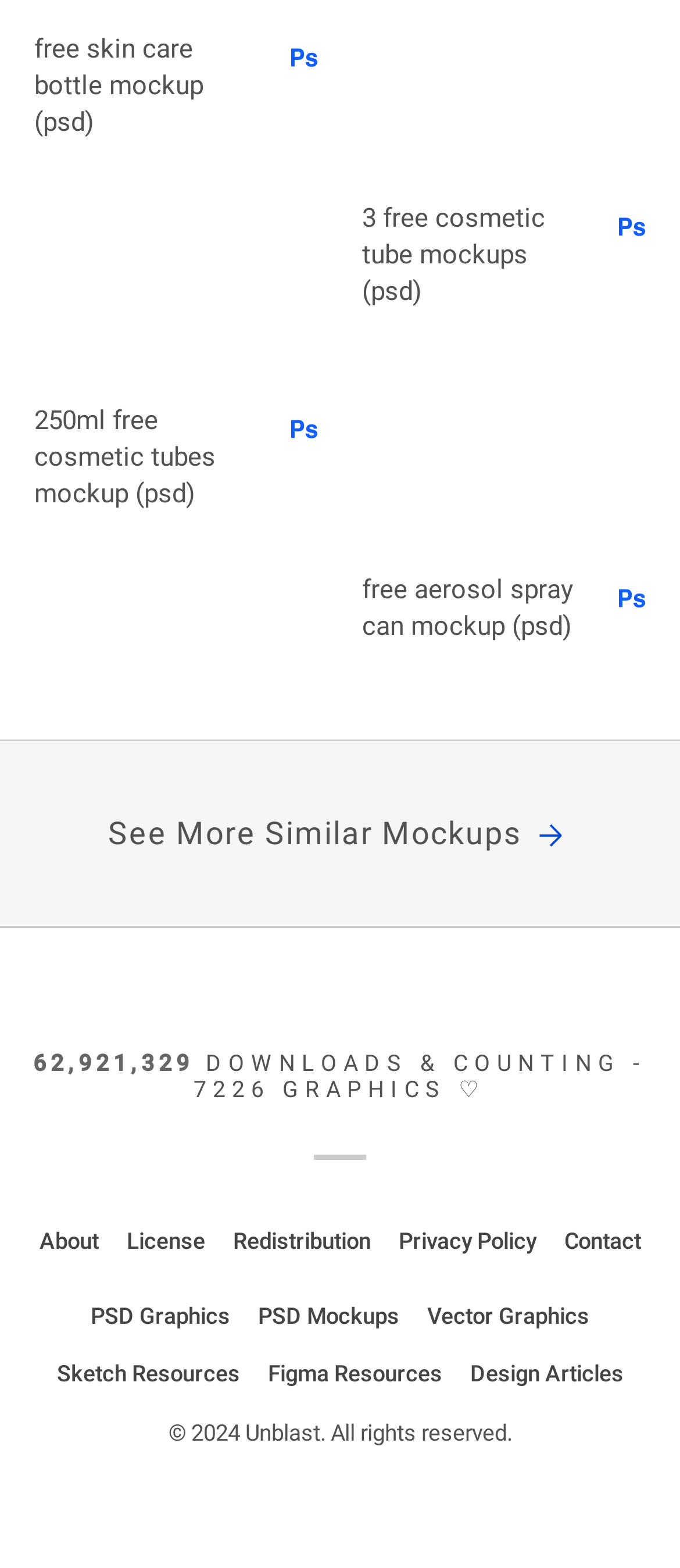Identify and provide the bounding box coordinates of the UI element described: "Redistribution". The coordinates should be formatted as [left, top, right, bottom], with each number being a float between 0 and 1.

[0.342, 0.783, 0.545, 0.808]